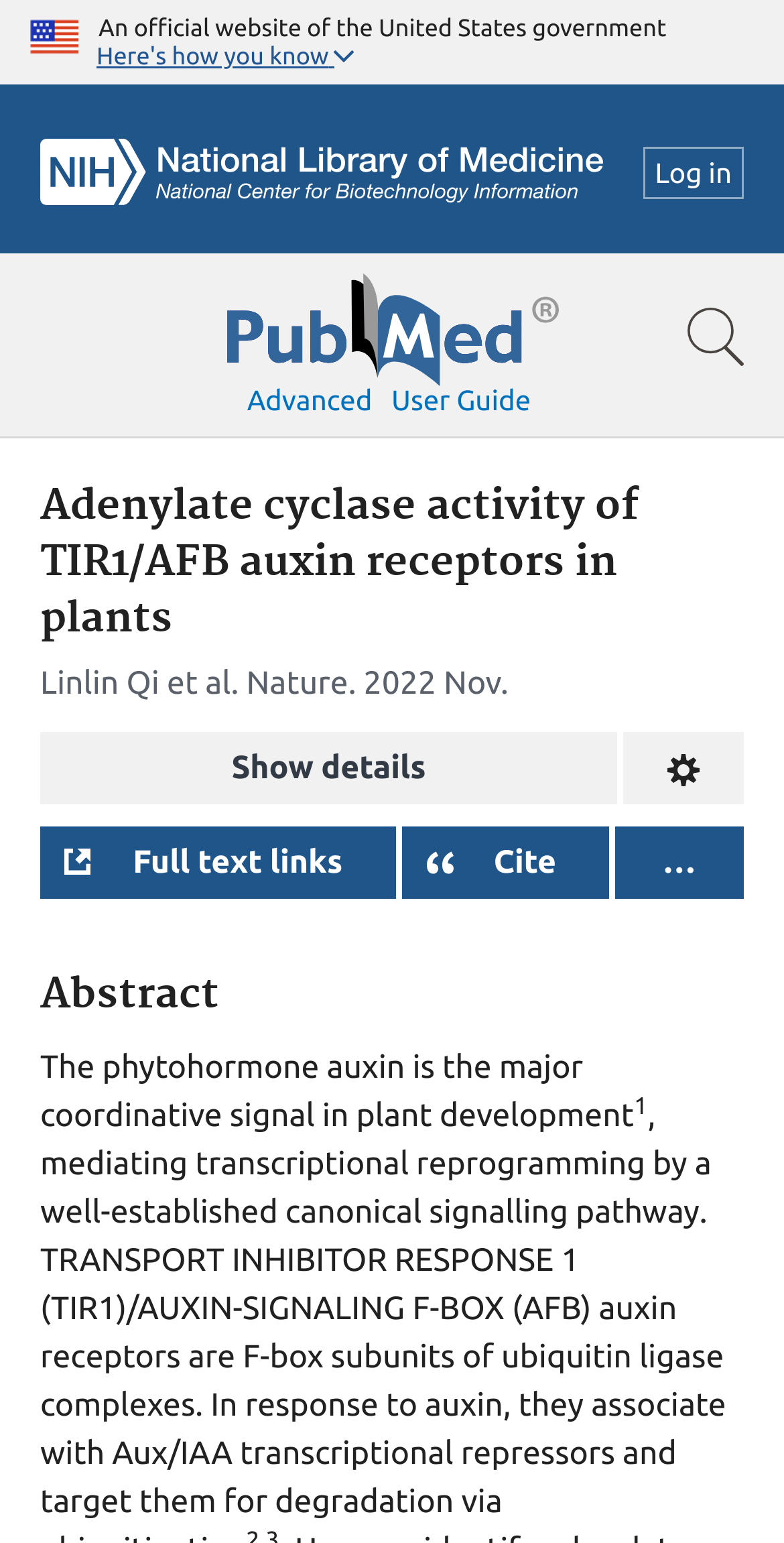Provide an in-depth description of the elements and layout of the webpage.

This webpage appears to be a scientific article page from PubMed, a government website. At the top left corner, there is a U.S. flag image, accompanied by a text stating "An official website of the United States government". Next to it, there is a button labeled "Here's how you know" which is not expanded. 

On the top right corner, there are several links, including "NCBI Logo", "Log in", and "Pubmed Logo", which is an image. Below these links, there is a search bar that spans the entire width of the page. 

Under the search bar, there are more links, including "Advanced", "User guide", and "Show search bar". The main content of the page starts with a heading that reads "Adenylate cyclase activity of TIR1/AFB auxin receptors in plants". Below this heading, there are several lines of text, including the authors' names, the journal name "Nature", and the publication date "2022 Nov". 

There are several buttons on this section, including "Show details", "Change format", "Full text links", and "Open dialog with citation text in different styles", which has a label "Cite" next to it. 

Further down, there is a heading labeled "Abstract", followed by a paragraph of text that summarizes the article, stating that "The phytohormone auxin is the major coordinative signal in plant development". The text includes a superscript notation.